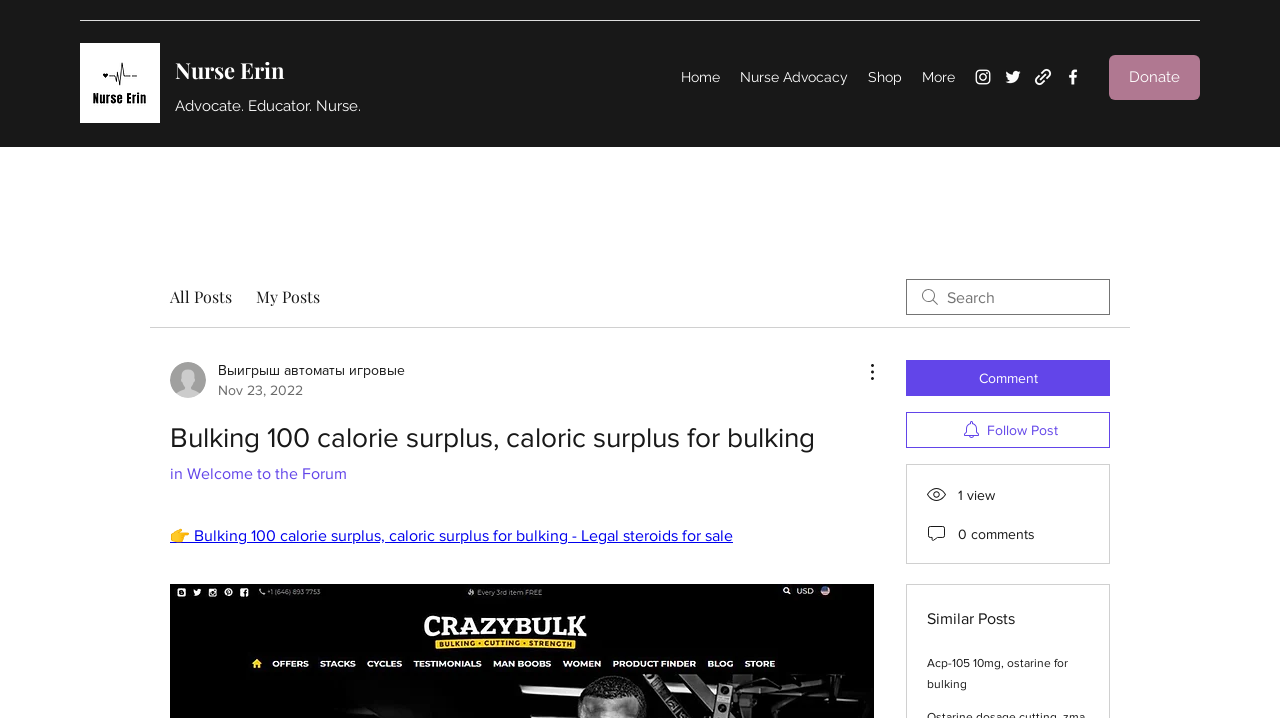Please examine the image and answer the question with a detailed explanation:
How many views does the main post have?

According to the webpage, the main post has 1 view, which is indicated by the text '1 view' located below the post.